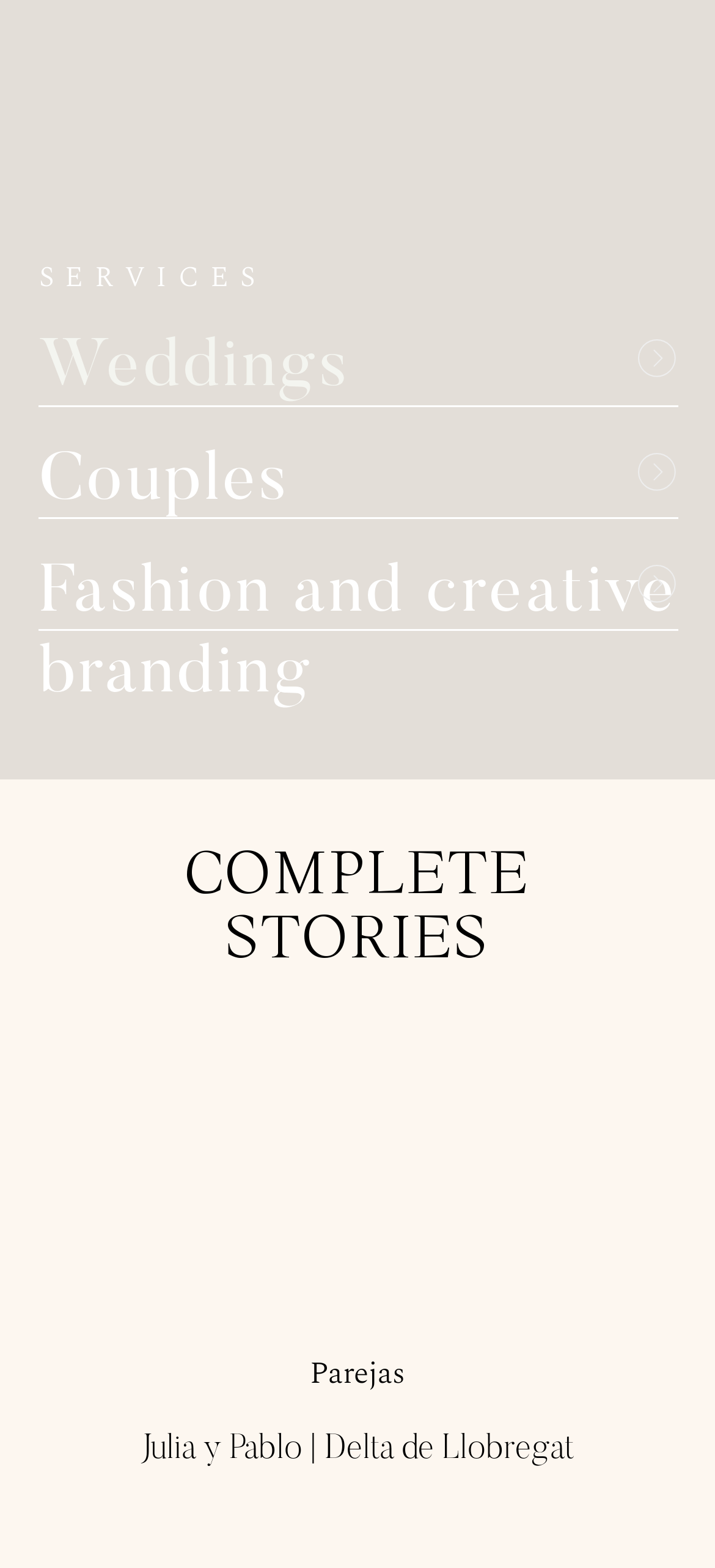What type of event is 'Weddings' related to?
Kindly give a detailed and elaborate answer to the question.

The link 'Weddings' is related to the event of marriage, which is a type of ceremony or celebration. This can be inferred from the context of the webpage, which appears to be a photography or storytelling website.